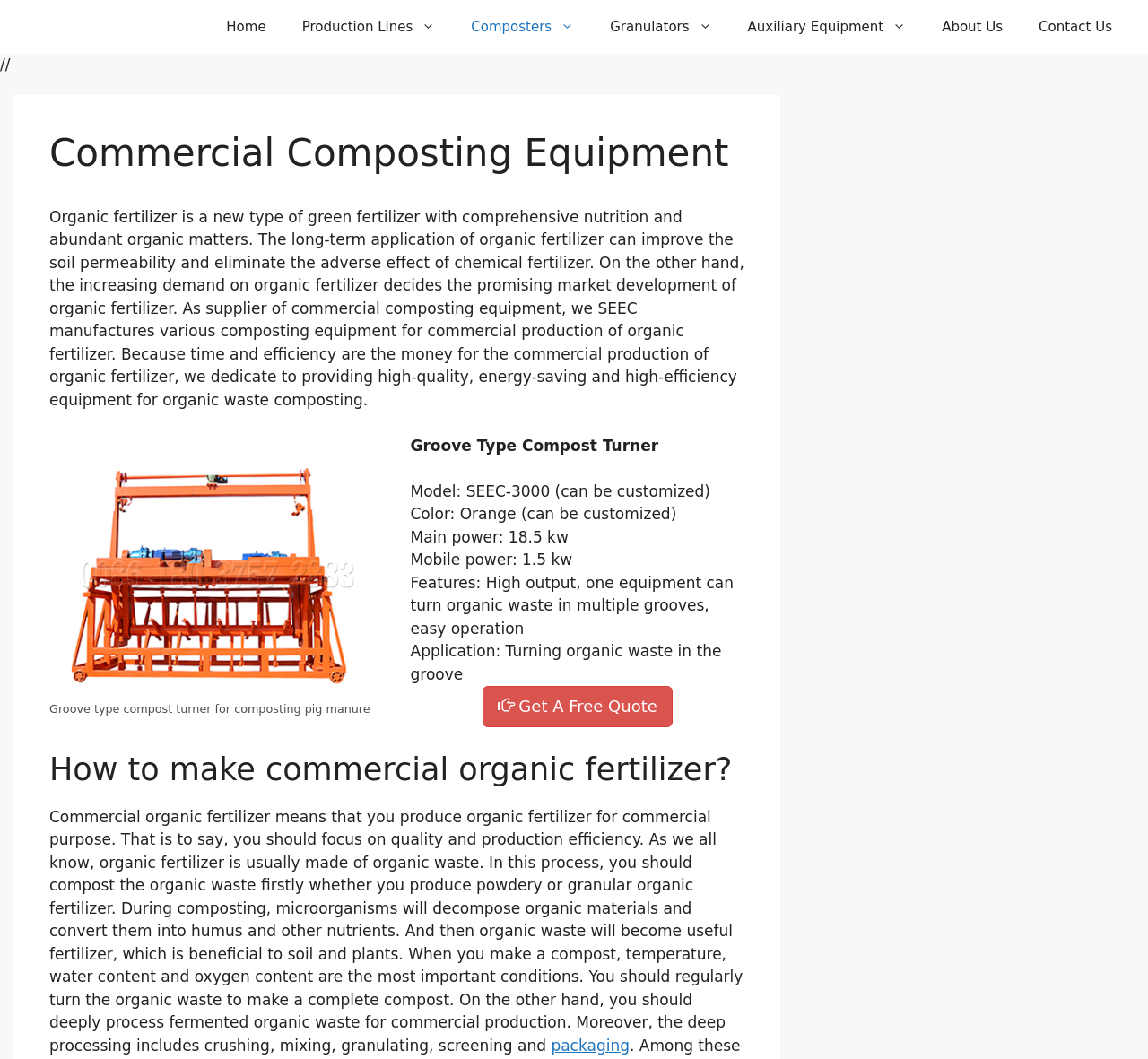Illustrate the webpage with a detailed description.

The webpage is about commercial composting equipment and solutions. At the top, there is a navigation bar with seven links: Home, Production Lines, Composters, Granulators, Auxiliary Equipment, About Us, and Contact Us. 

Below the navigation bar, there is a header section with a title "Commercial Composting Equipment" and a brief introduction to organic fertilizer, its benefits, and the company's role as a supplier of commercial composting equipment. 

To the right of the introduction, there is an image of a groove type compost turner for composting pig manure, accompanied by a caption and several lines of text describing the product's model, color, power, features, and application. 

Below the image, there is a section with a heading "How to make commercial organic fertilizer?" which provides a detailed explanation of the process, including composting, temperature, water content, oxygen content, and deep processing. The section also includes a link to "packaging" at the bottom. 

There is a call-to-action button "Get A Free Quote" on the right side of the product description section.